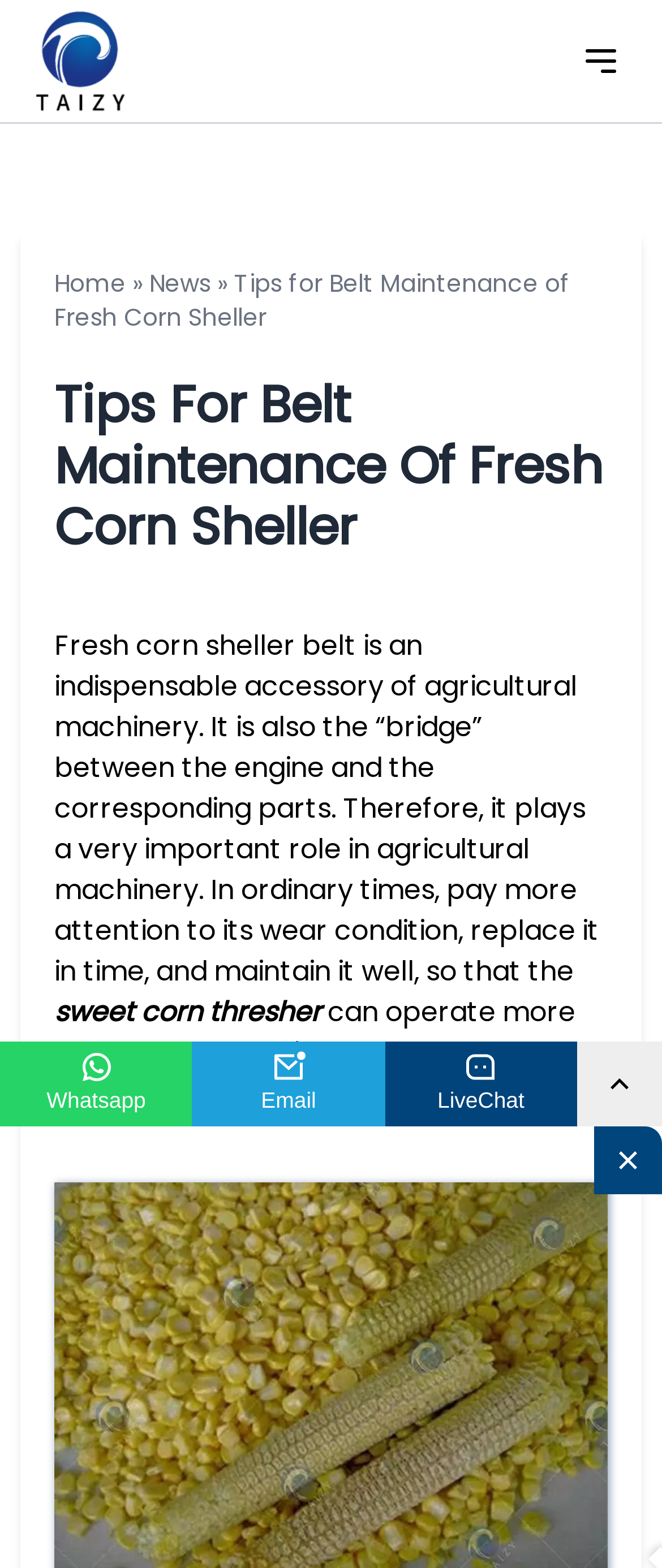Please identify the bounding box coordinates of the clickable area that will fulfill the following instruction: "go to Home page". The coordinates should be in the format of four float numbers between 0 and 1, i.e., [left, top, right, bottom].

[0.082, 0.17, 0.19, 0.191]